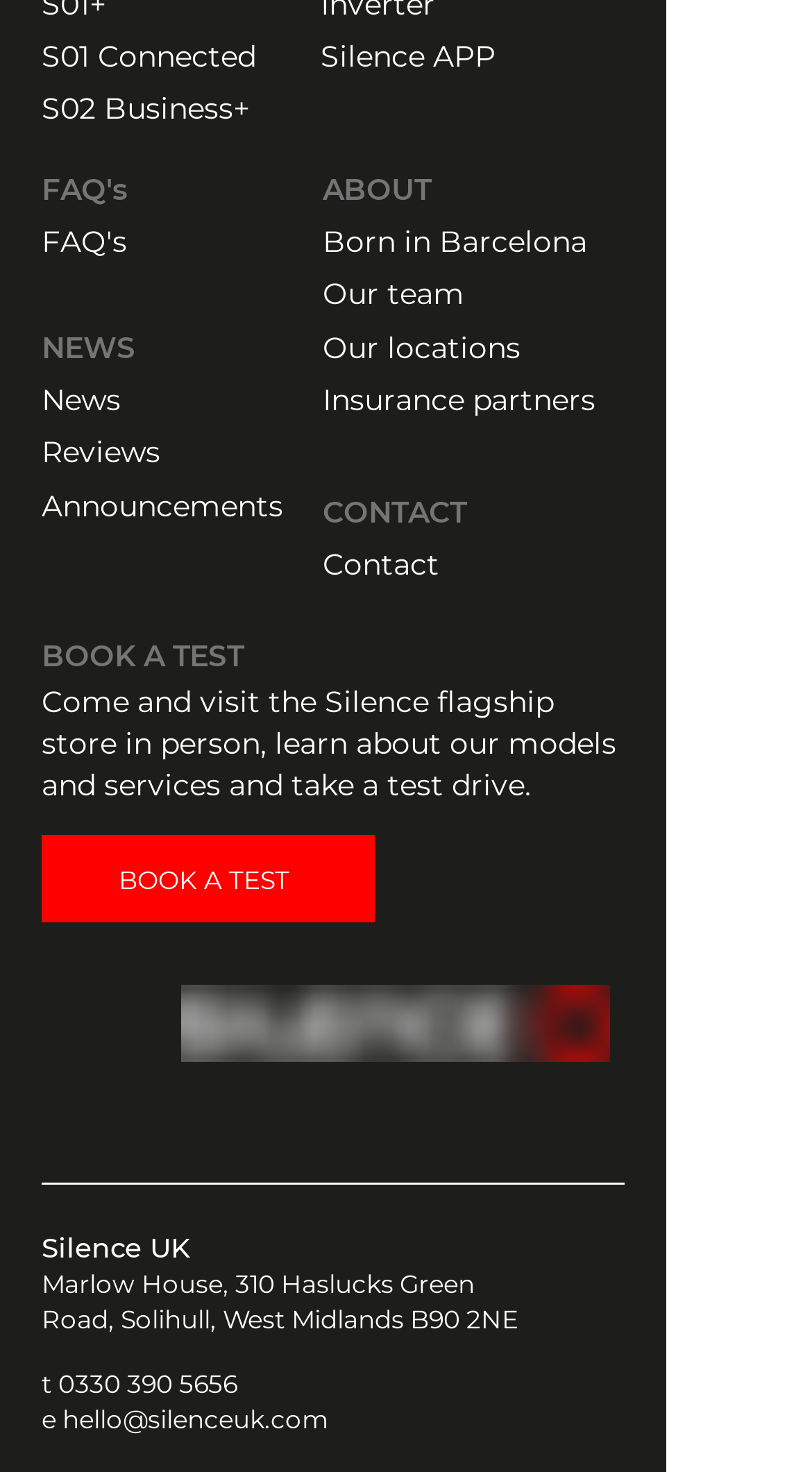Please determine the bounding box of the UI element that matches this description: (251) 504-4232. The coordinates should be given as (top-left x, top-left y, bottom-right x, bottom-right y), with all values between 0 and 1.

None